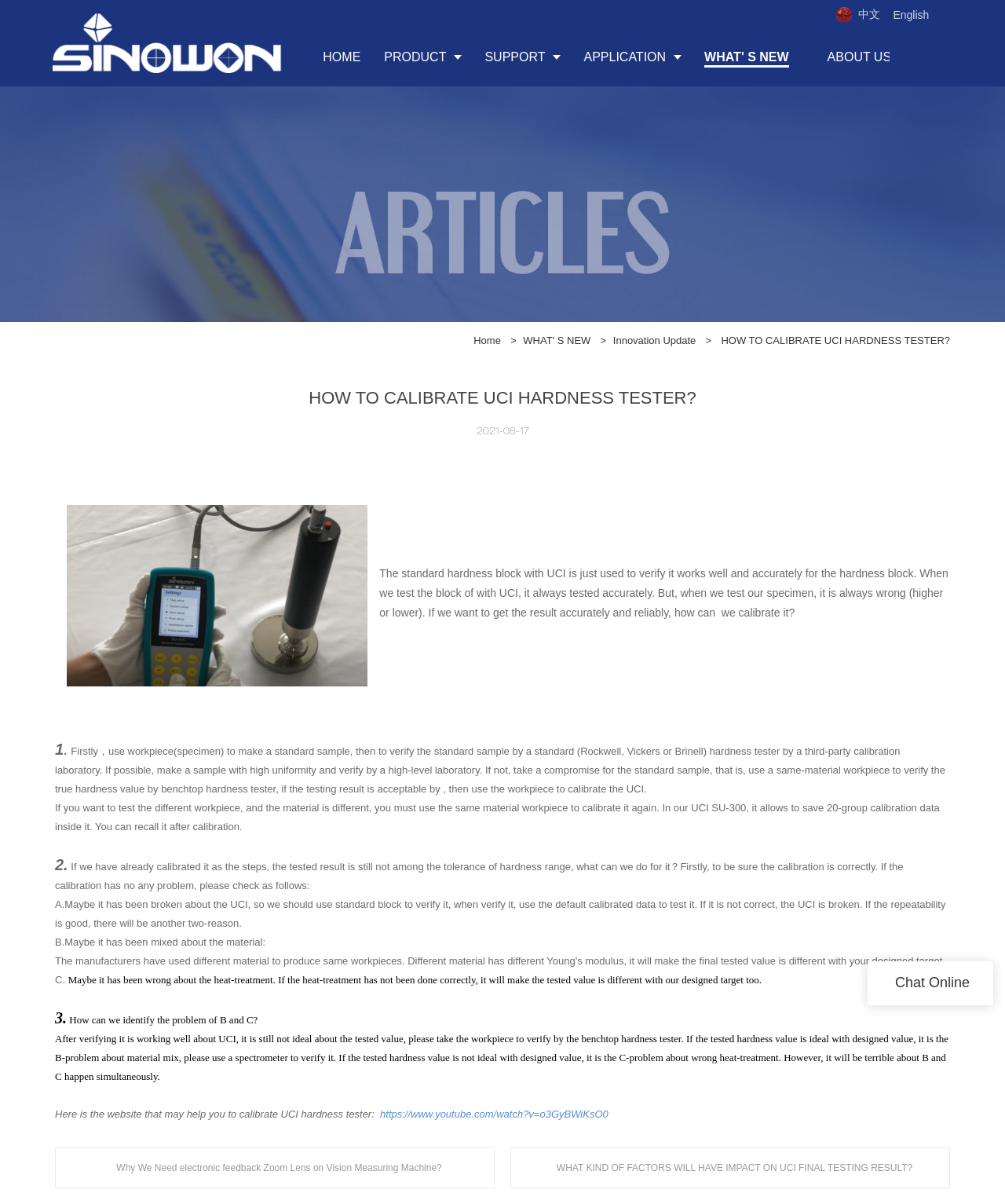Find the bounding box coordinates for the UI element whose description is: "APPLICATION". The coordinates should be four float numbers between 0 and 1, in the format [left, top, right, bottom].

[0.569, 0.023, 0.689, 0.072]